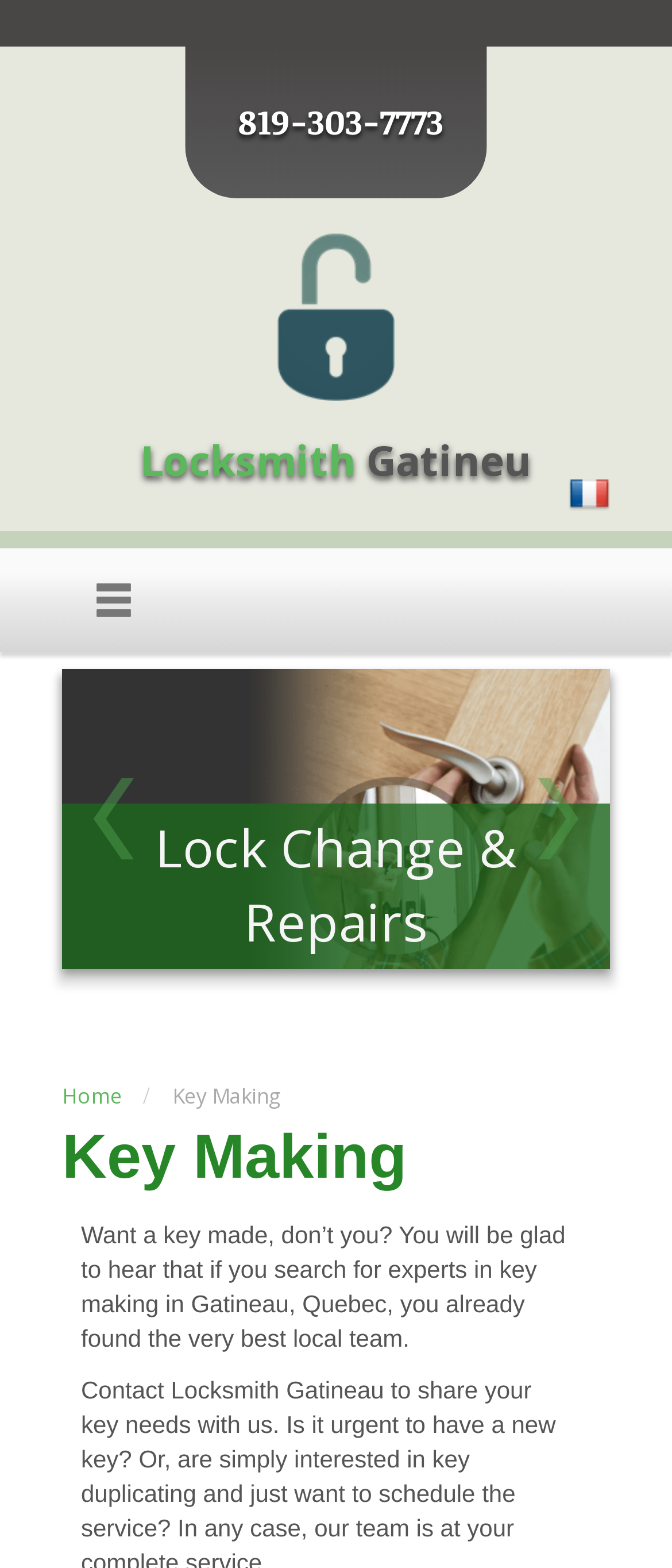From the webpage screenshot, predict the bounding box of the UI element that matches this description: "Home".

[0.092, 0.69, 0.182, 0.708]